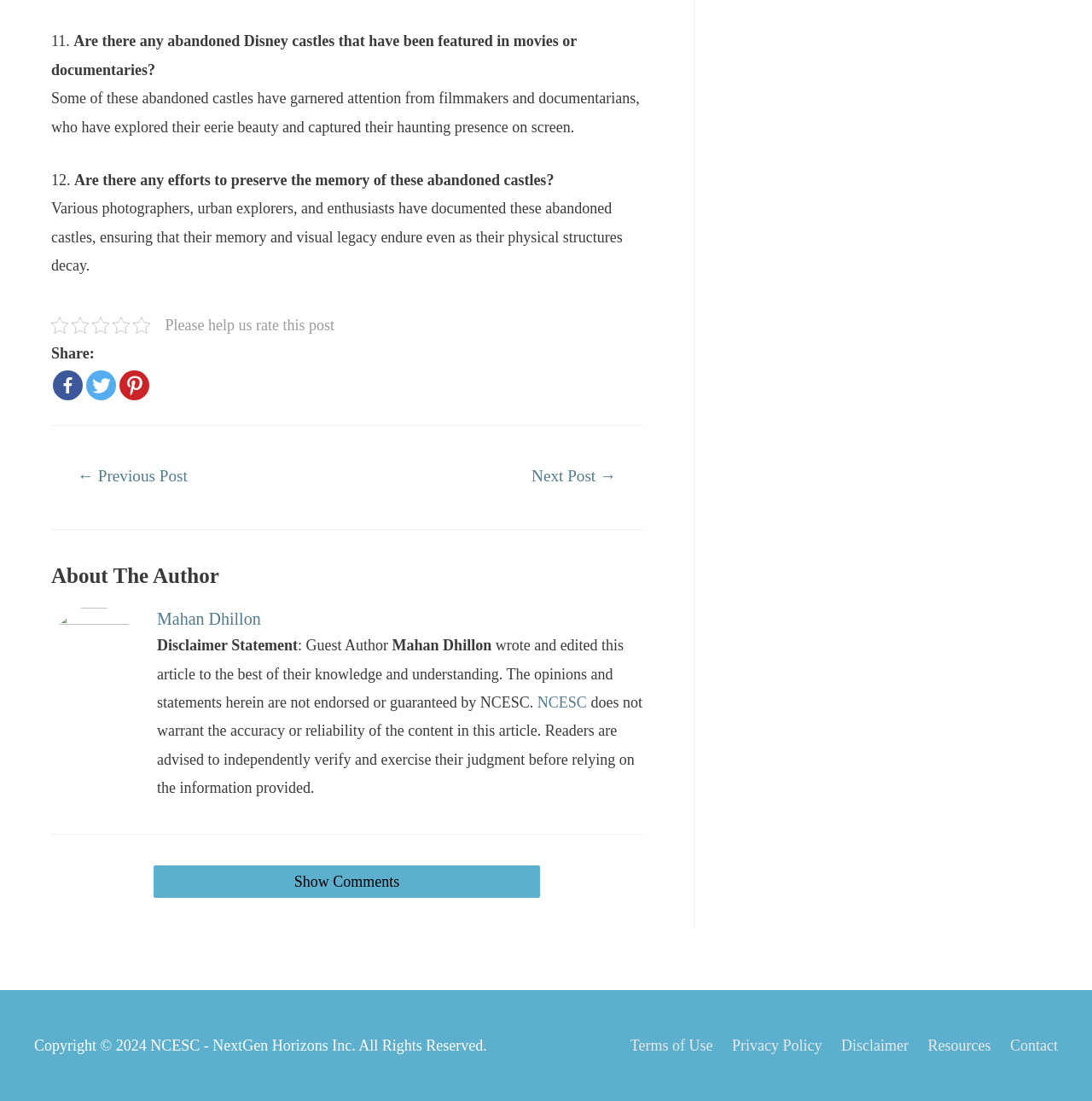Locate the bounding box coordinates of the UI element described by: "info@eguchi.co.za". The bounding box coordinates should consist of four float numbers between 0 and 1, i.e., [left, top, right, bottom].

None